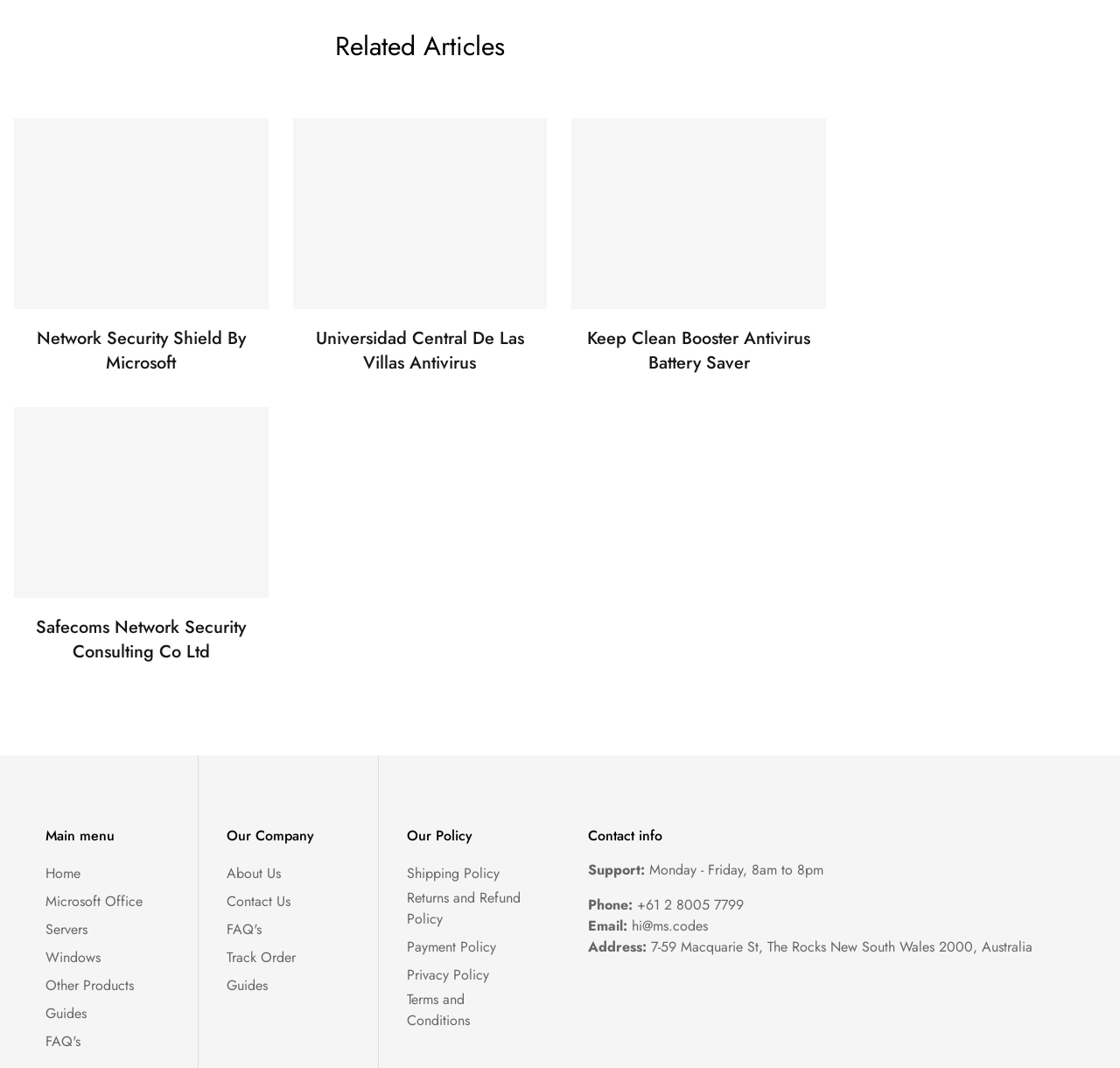Bounding box coordinates are to be given in the format (top-left x, top-left y, bottom-right x, bottom-right y). All values must be floating point numbers between 0 and 1. Provide the bounding box coordinate for the UI element described as: Terms and Conditions

[0.364, 0.926, 0.475, 0.965]